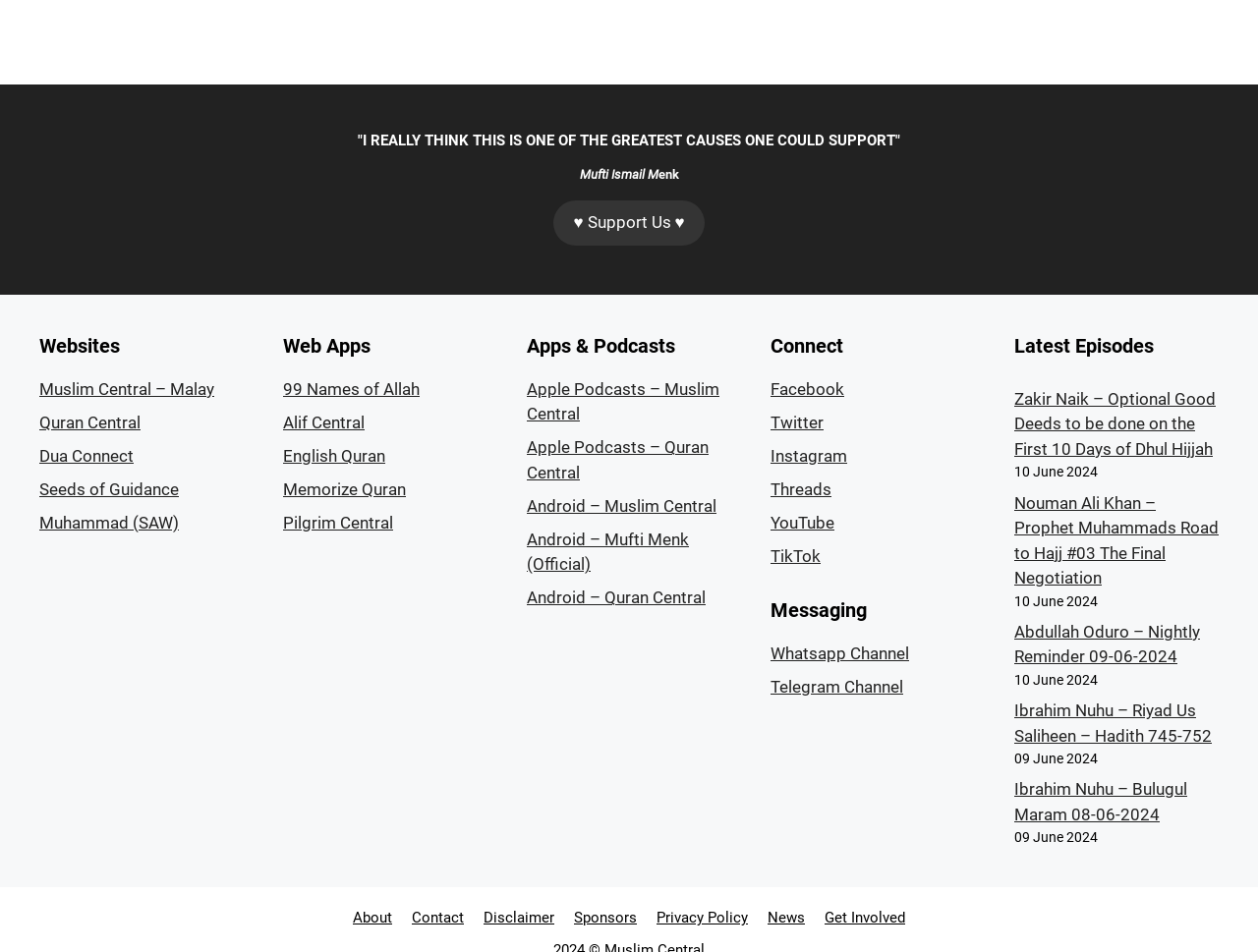Please specify the bounding box coordinates of the element that should be clicked to execute the given instruction: 'Explore 99 Names of Allah web app'. Ensure the coordinates are four float numbers between 0 and 1, expressed as [left, top, right, bottom].

[0.225, 0.398, 0.334, 0.419]